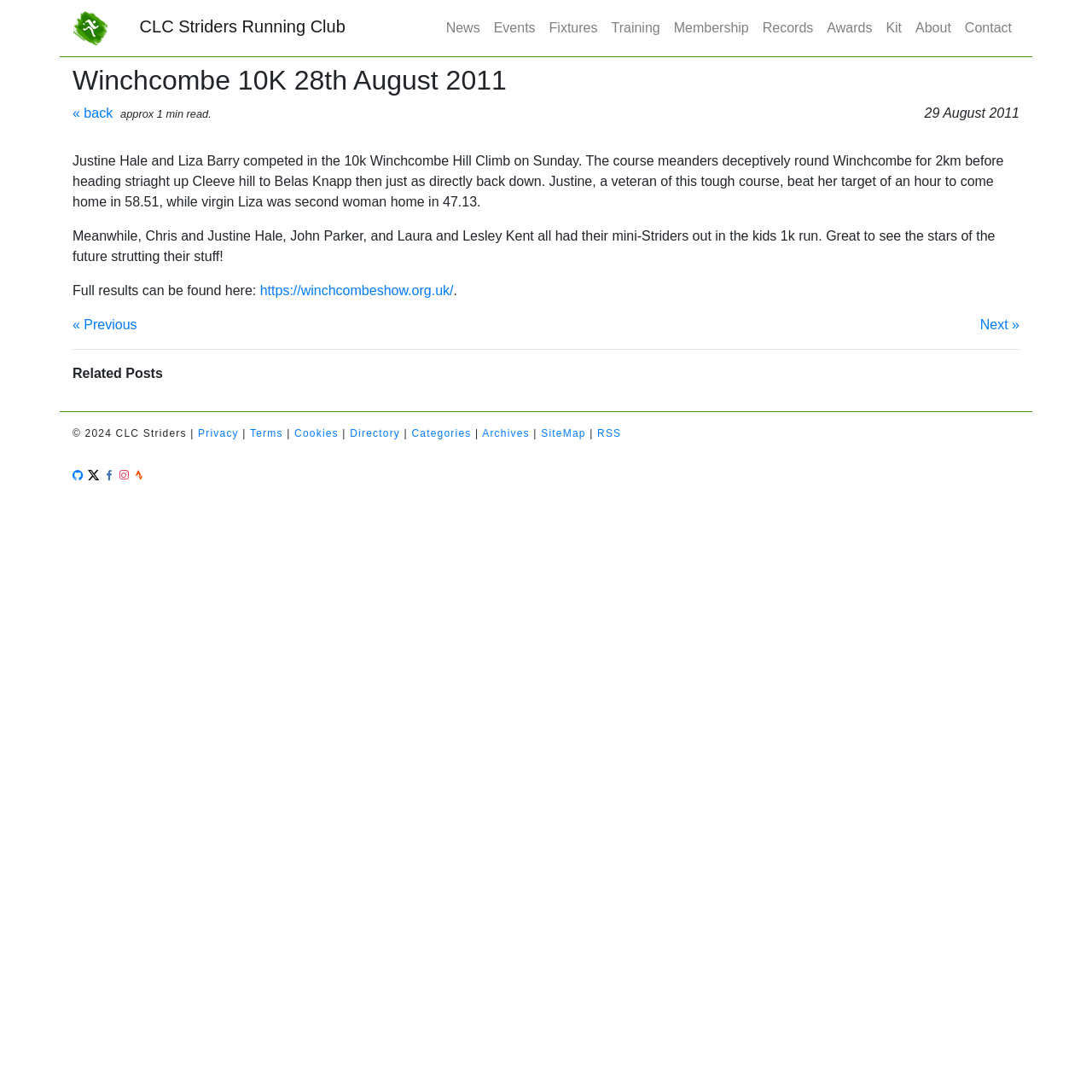Using a single word or phrase, answer the following question: 
What is the link to the full results of the event?

https://winchcombeshow.org.uk/